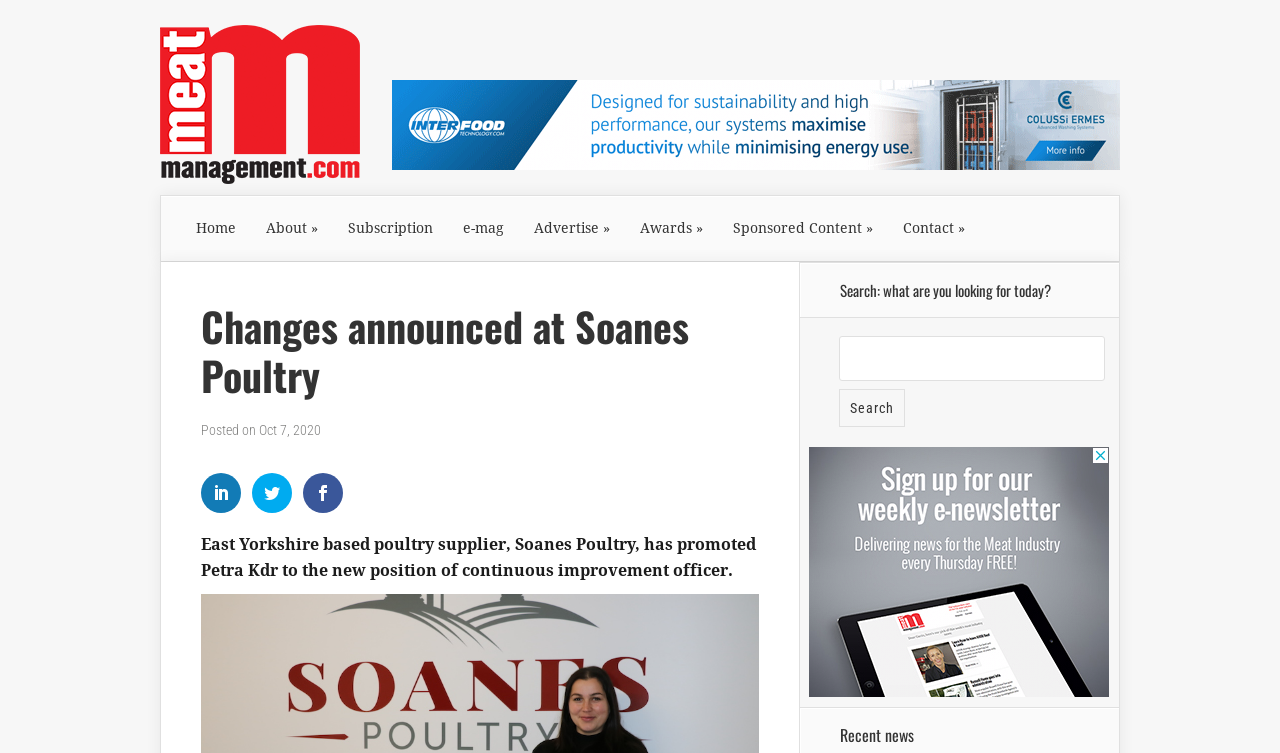Find the bounding box coordinates of the area to click in order to follow the instruction: "Click on Home".

[0.141, 0.26, 0.196, 0.348]